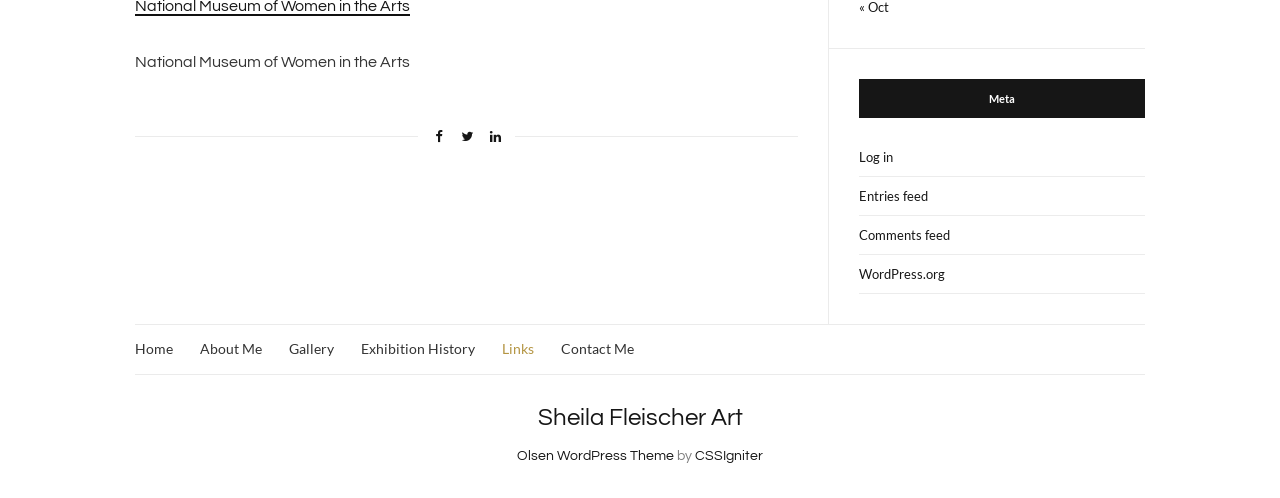Using the element description: "Sheila Fleischer Art", determine the bounding box coordinates for the specified UI element. The coordinates should be four float numbers between 0 and 1, [left, top, right, bottom].

[0.129, 0.813, 0.871, 0.863]